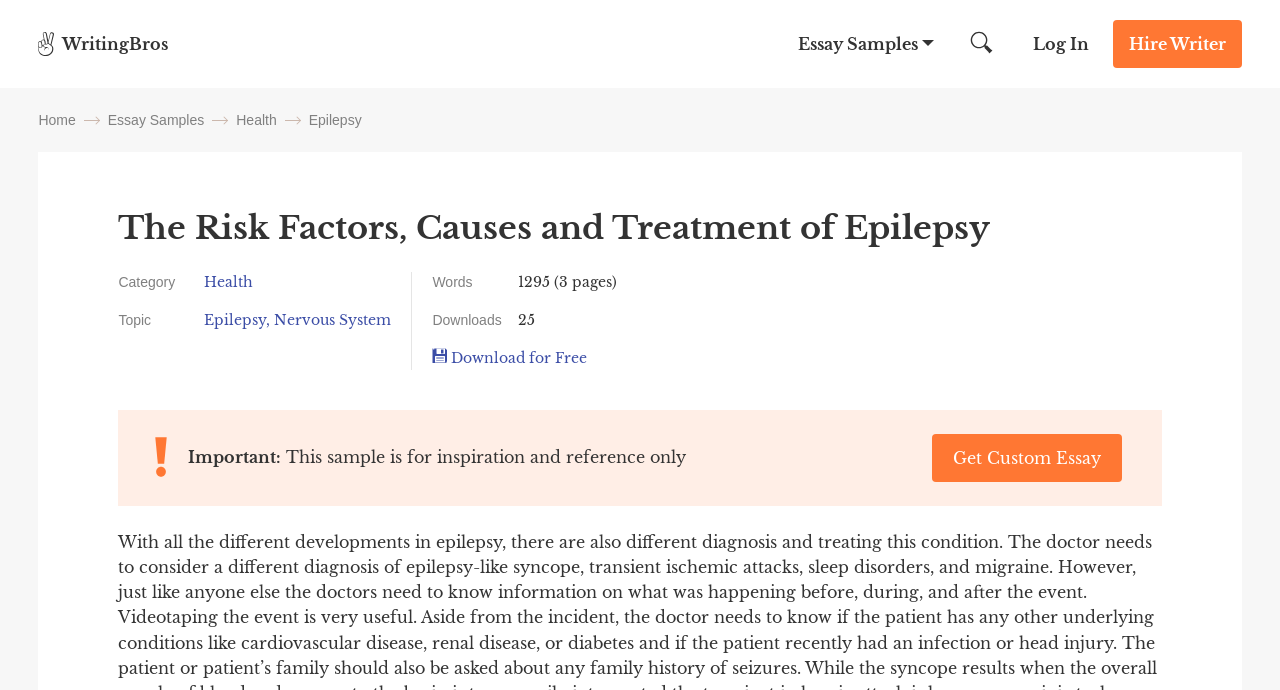How many downloads has the essay received?
Kindly offer a detailed explanation using the data available in the image.

I found the download count by examining the 'Downloads' section, which is located near the 'Words' section. The download count is specified as '25'.